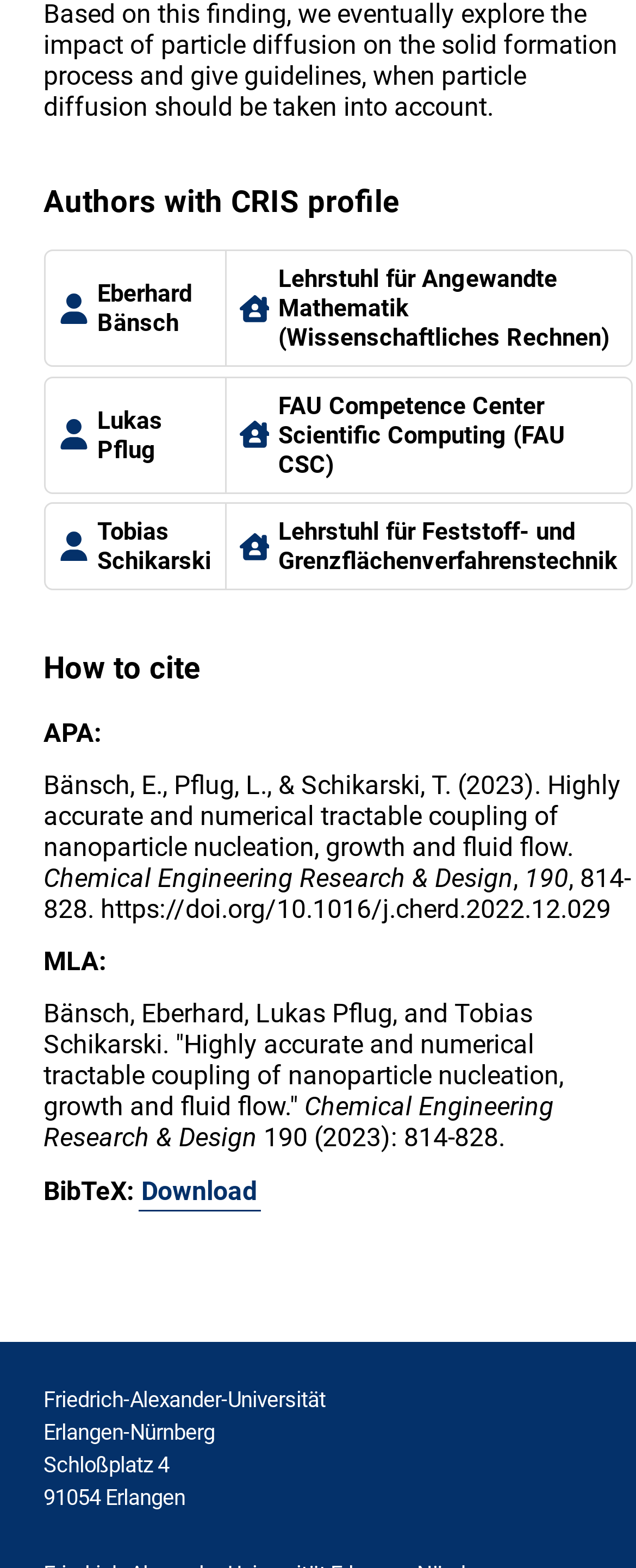What is the title of the first section?
Based on the visual, give a brief answer using one word or a short phrase.

Authors with CRIS profile